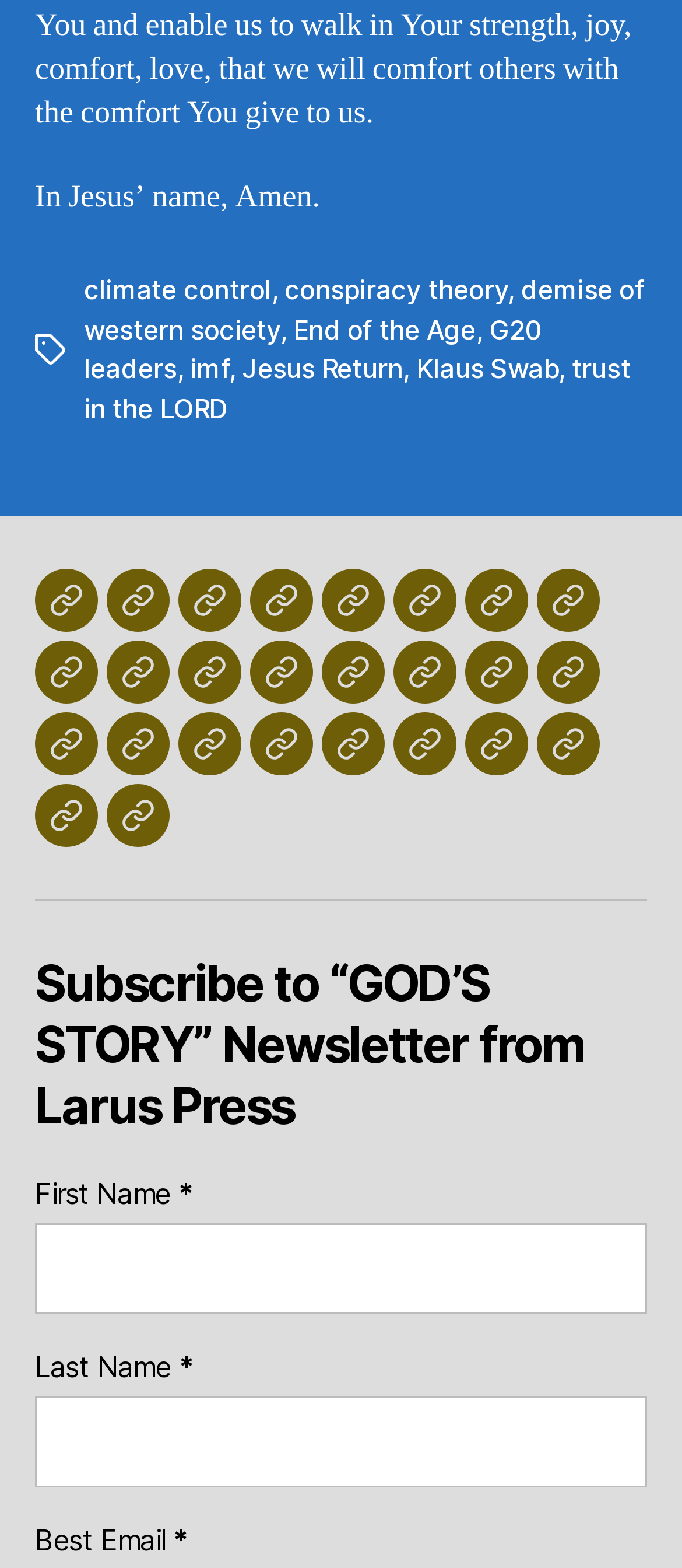Locate the bounding box coordinates of the element that should be clicked to execute the following instruction: "Enter your first name".

[0.051, 0.78, 0.949, 0.839]